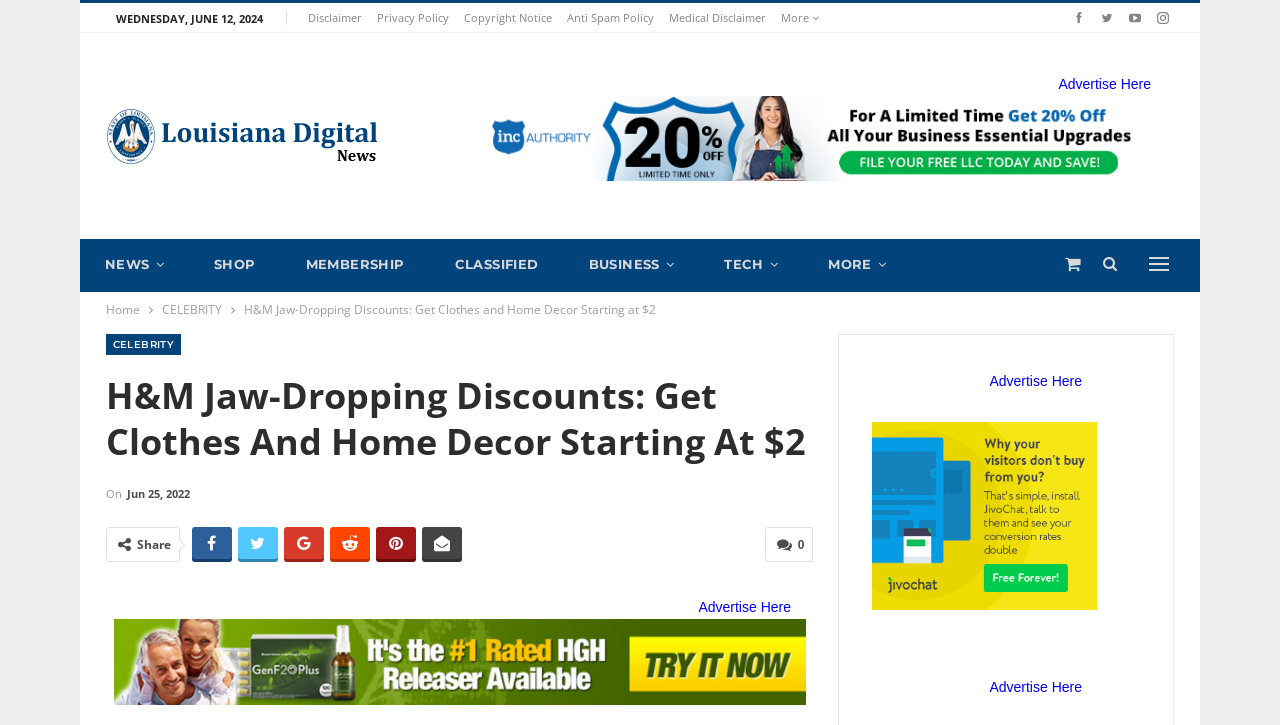Please identify the bounding box coordinates of the clickable element to fulfill the following instruction: "Visit the 'Louisiana Digital News' website". The coordinates should be four float numbers between 0 and 1, i.e., [left, top, right, bottom].

[0.082, 0.133, 0.297, 0.227]